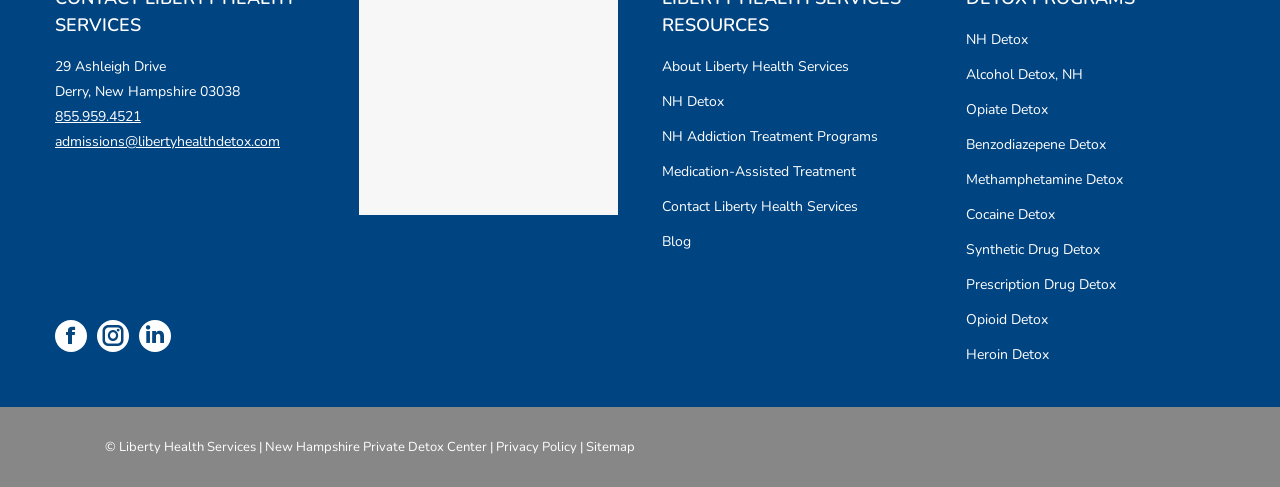What is the phone number of Liberty Health Services?
Carefully analyze the image and provide a thorough answer to the question.

I found the phone number by looking at the link element that contains the phone number '855.959.4521', which is located near the top of the webpage.